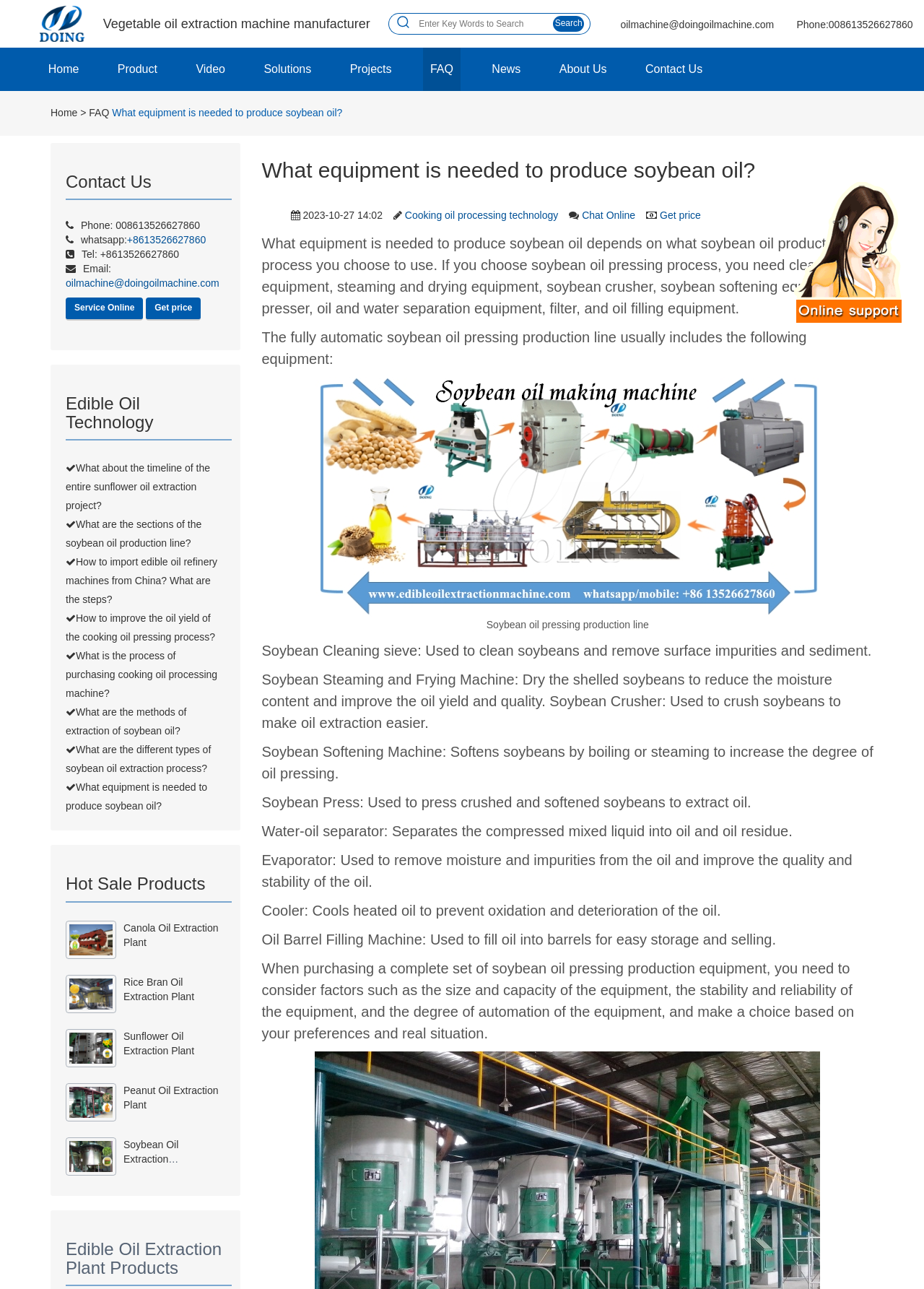Indicate the bounding box coordinates of the element that must be clicked to execute the instruction: "Get price". The coordinates should be given as four float numbers between 0 and 1, i.e., [left, top, right, bottom].

[0.158, 0.231, 0.217, 0.248]